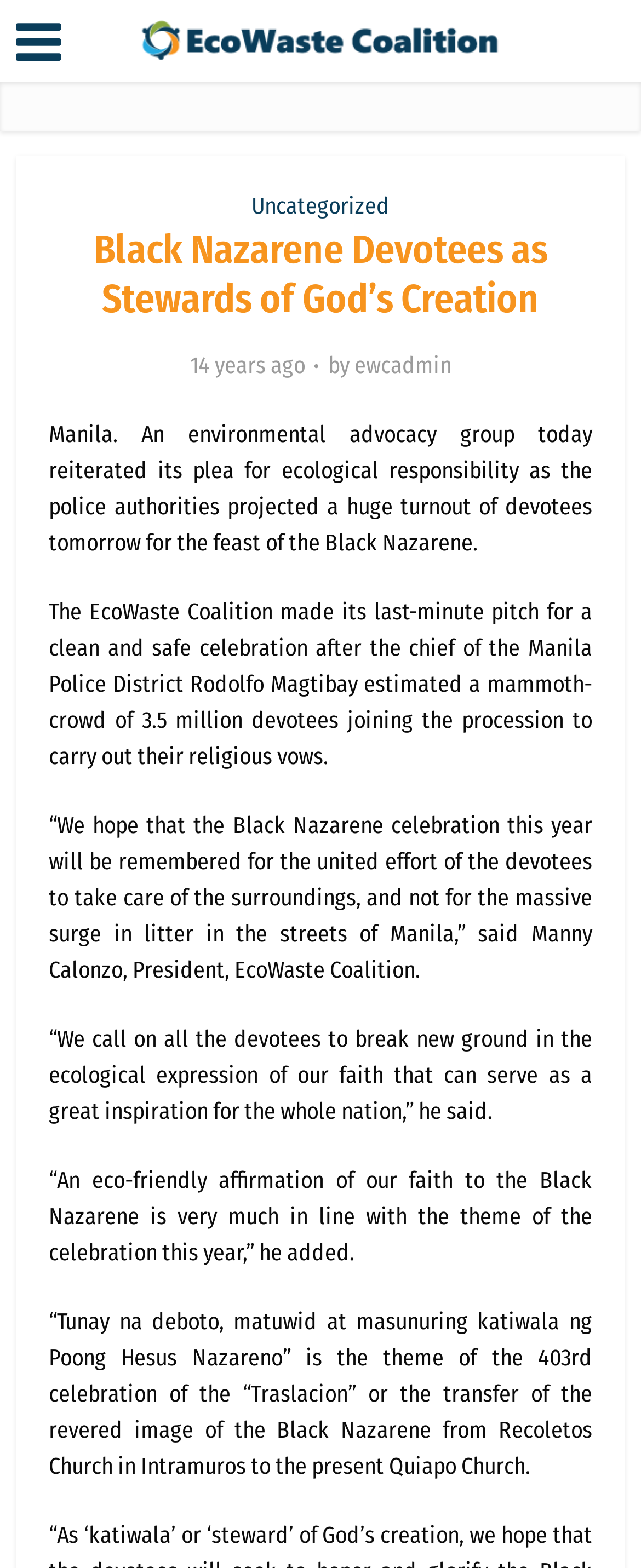Based on what you see in the screenshot, provide a thorough answer to this question: What is the theme of the 403rd celebration of the Traslacion?

I found the answer by reading the text content of the webpage, specifically the sentence that mentions the theme of the celebration, which is 'Tunay na deboto, matuwid at masunuring katiwala ng Poong Hesus Nazareno'.